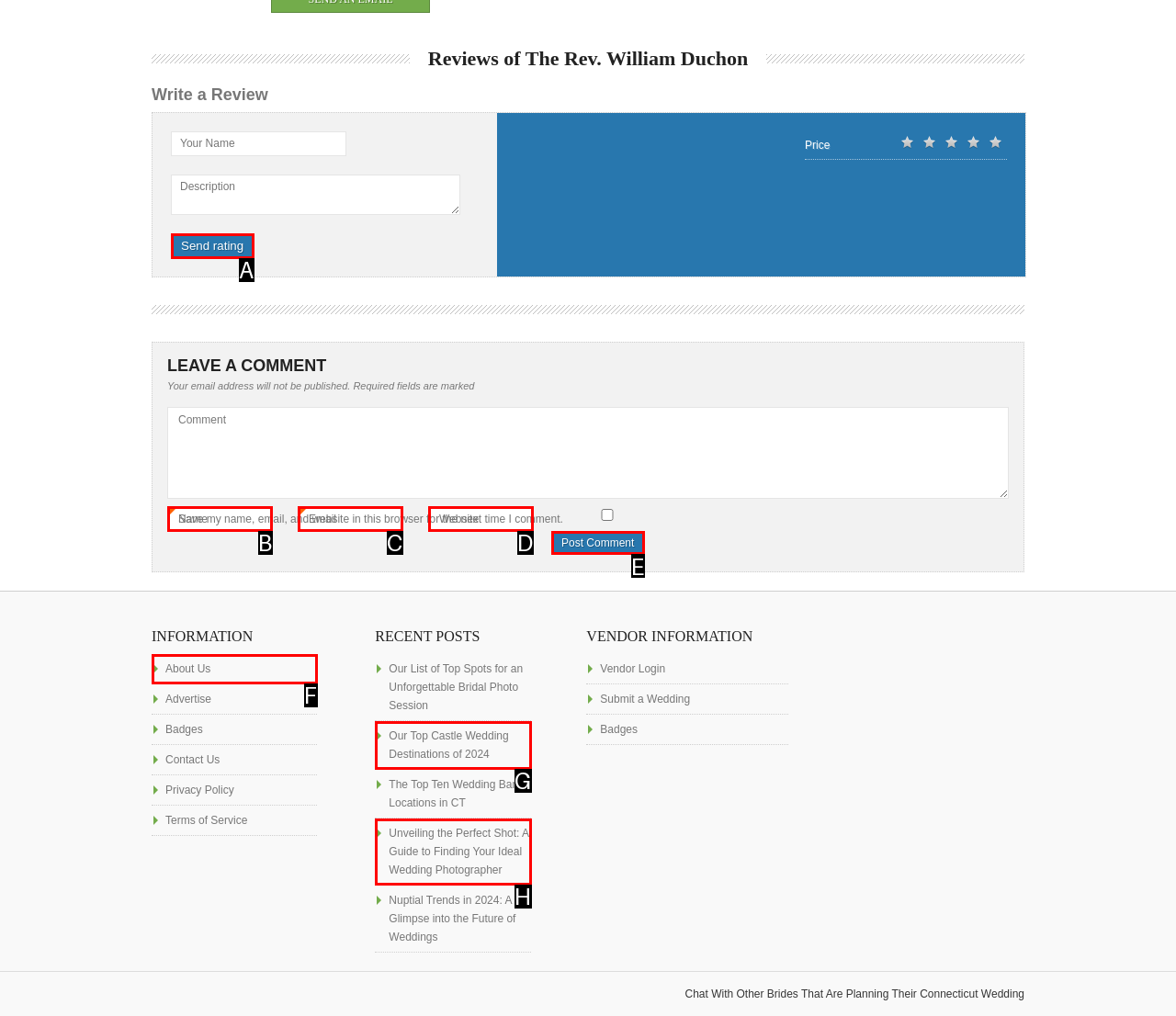Which HTML element should be clicked to complete the following task: Post a comment?
Answer with the letter corresponding to the correct choice.

E